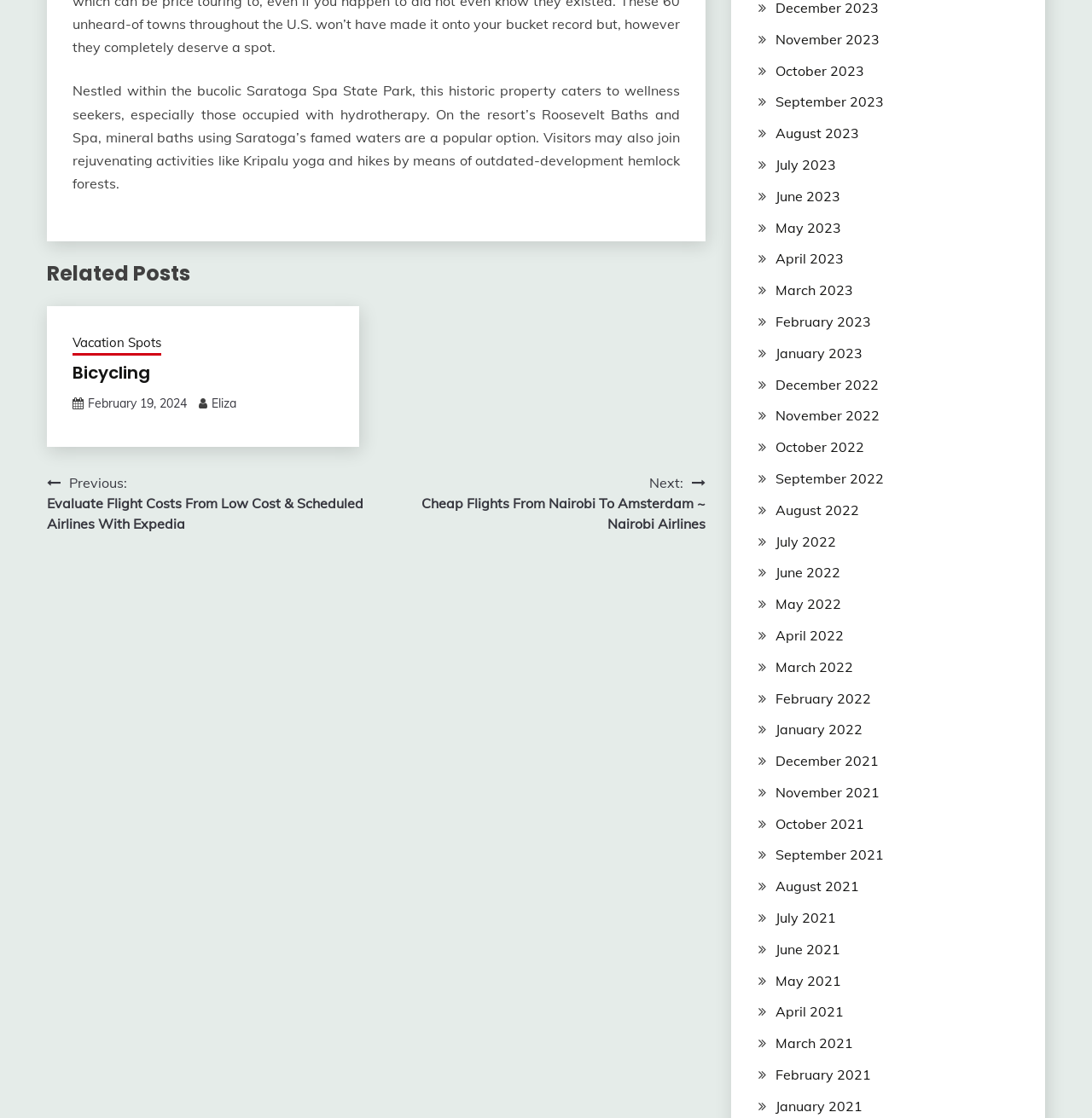Please specify the bounding box coordinates for the clickable region that will help you carry out the instruction: "View 'Bicycling' posts".

[0.066, 0.324, 0.305, 0.343]